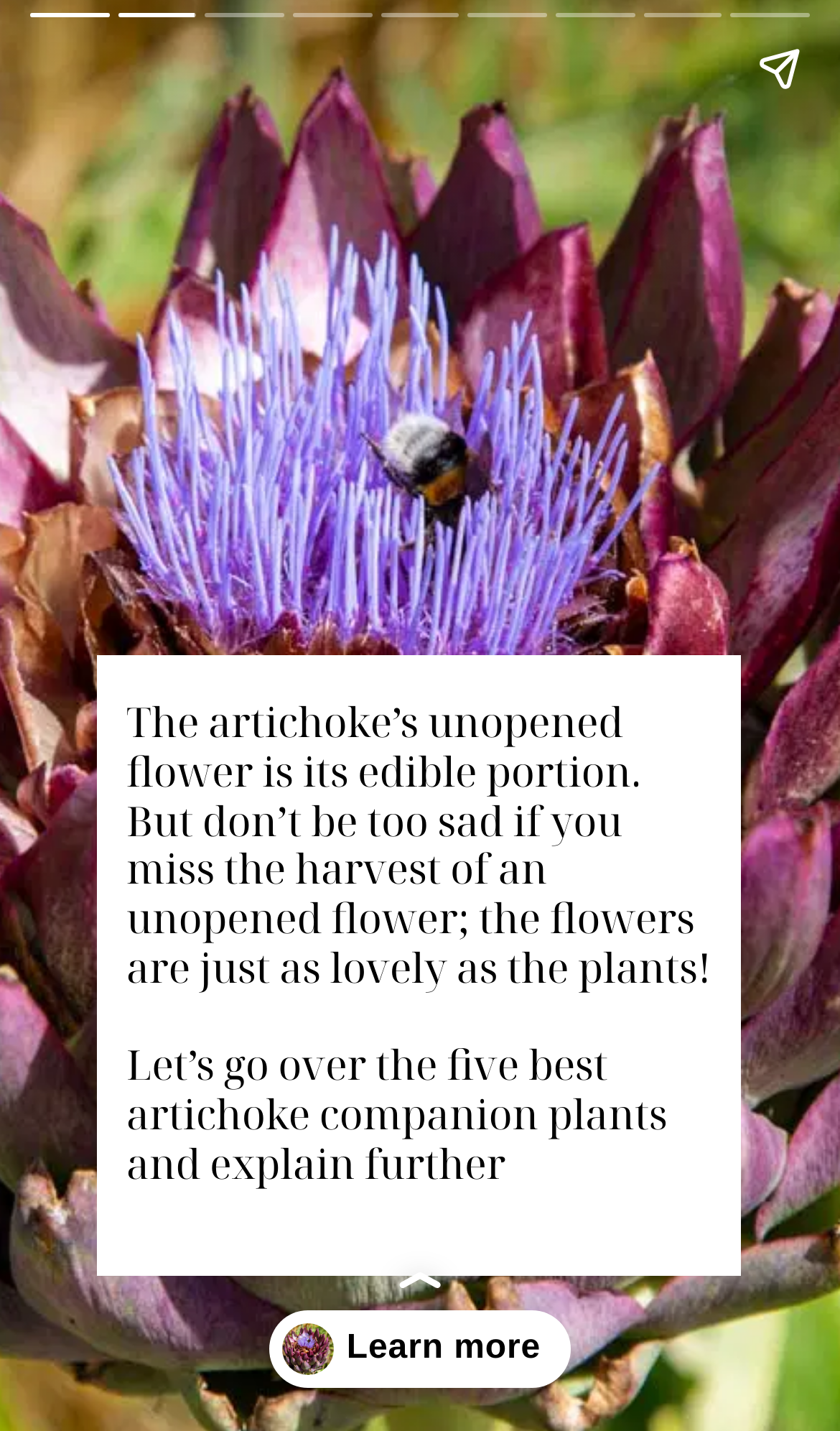Reply to the question below using a single word or brief phrase:
What is the purpose of the button with an image?

Learn more